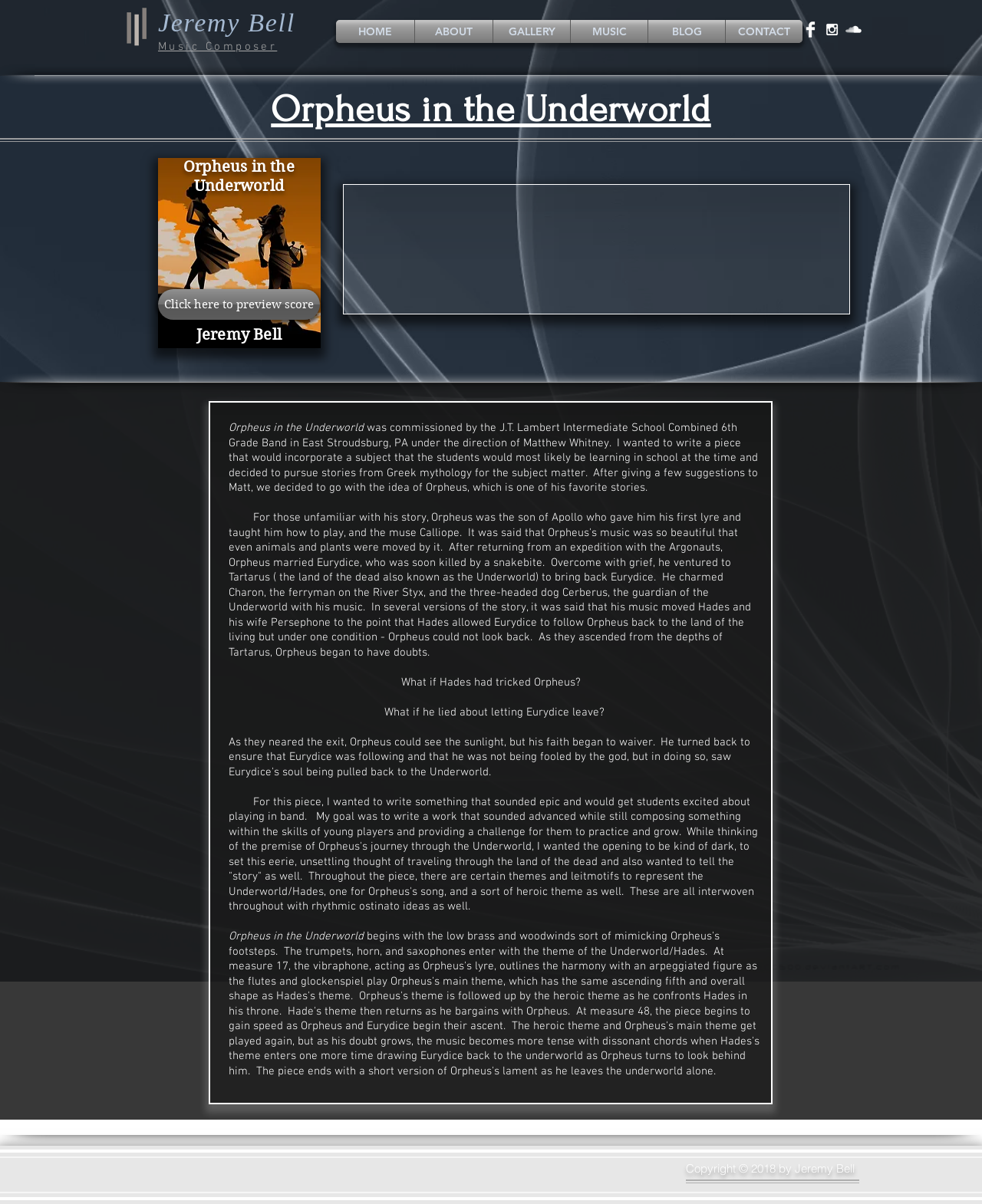Offer an in-depth caption of the entire webpage.

The webpage is about "Orpheus in the Underworld - Grade 2", a musical composition by Jeremy Bell. At the top left, there is a link to an unknown page, followed by a heading with the composer's name, Jeremy Bell. Below the composer's name, there is a link to "Music Composer". 

To the right of these elements, there is a navigation menu labeled "Site" with links to "HOME", "ABOUT", "GALLERY", "MUSIC", "BLOG", and "CONTACT". 

On the top right, there is a social bar with links to Facebook, Instagram, and SoundCloud, each represented by an icon. 

The main content of the page is divided into two sections. The top section features a heading "Orpheus in the Underworld" and an image related to the composition. Below the image, there is a heading with the composer's name again, followed by a link to preview the score.

The bottom section of the main content features a SoundCloud player, allowing users to listen to the composition. Above the player, there is a static text describing the composition, including its inspiration from Greek mythology and the composer's goals for the piece. The text also explores the idea of what if Hades had tricked Orpheus and lied about letting Eurydice leave. 

Further down, there is more static text describing the composition process, including the use of themes and leitmotifs to represent the Underworld, Orpheus's song, and a heroic theme. 

At the very bottom of the page, there is a copyright notice stating that the content is copyrighted by Jeremy Bell in 2018.